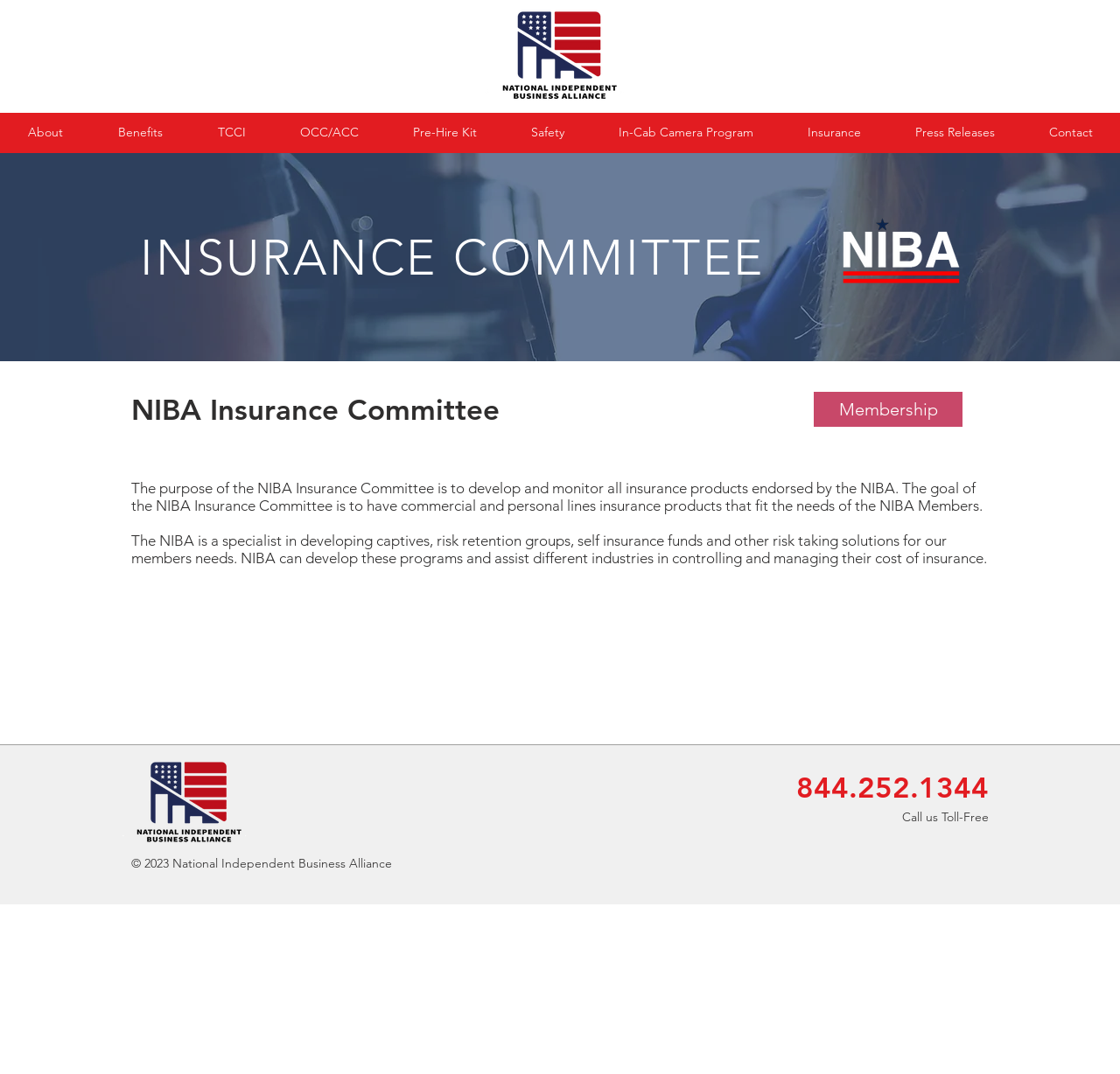Please specify the bounding box coordinates of the element that should be clicked to execute the given instruction: 'go to home page'. Ensure the coordinates are four float numbers between 0 and 1, expressed as [left, top, right, bottom].

None